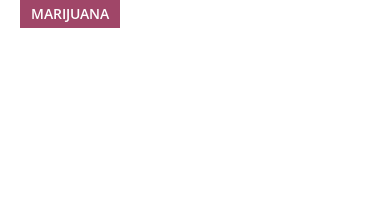Explain the image with as much detail as possible.

The image associated with the article titled "Alcanna Inc (OTCMKTS:LQSIF) Closes 9.2 Million Shares Of Aurora Cannabis Inc (NYSE:ACB) Through Bought-Deal Offering" features a prominent logo or graphic related to the topic of marijuana. This topic reflects ongoing developments in the cannabis industry, particularly focusing on significant financial transactions and partnerships that influence market dynamics. The article likely explores Alcanna Inc's strategic movements in collaboration with Aurora Cannabis, which emphasizes the growing investment landscape in the cannabis sector. This visual is intended to draw attention to the article's key themes of investment and industry growth.